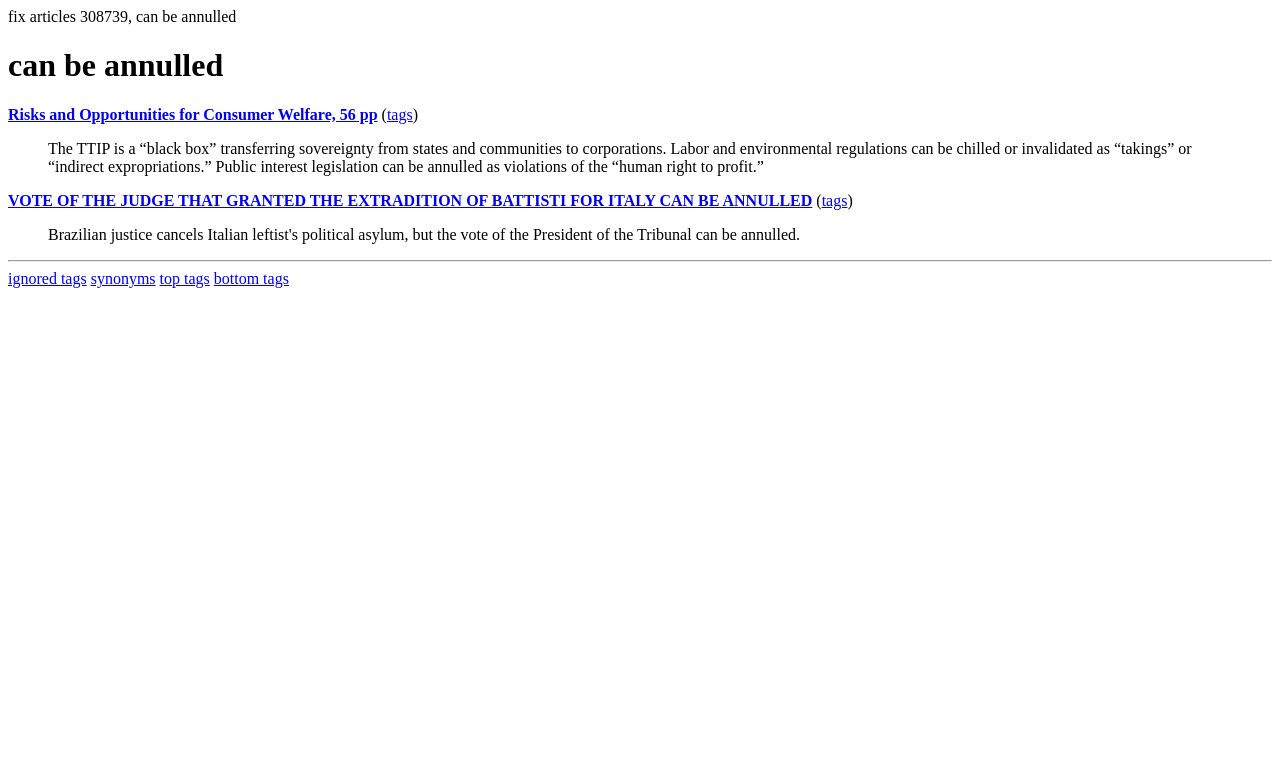Identify the webpage's primary heading and generate its text.

can be annulled